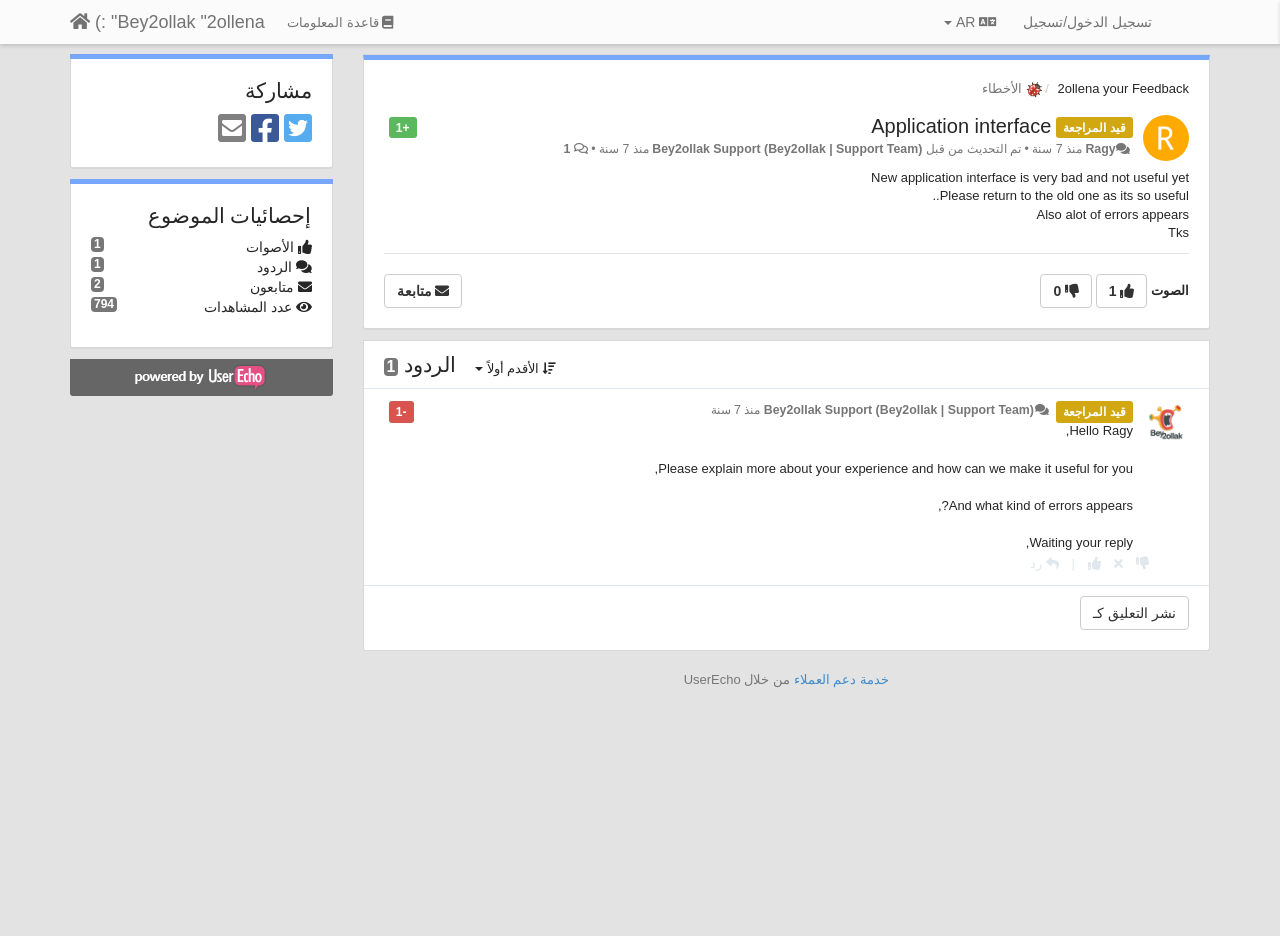Please find the bounding box coordinates for the clickable element needed to perform this instruction: "Click on the Twitter link".

[0.221, 0.12, 0.243, 0.157]